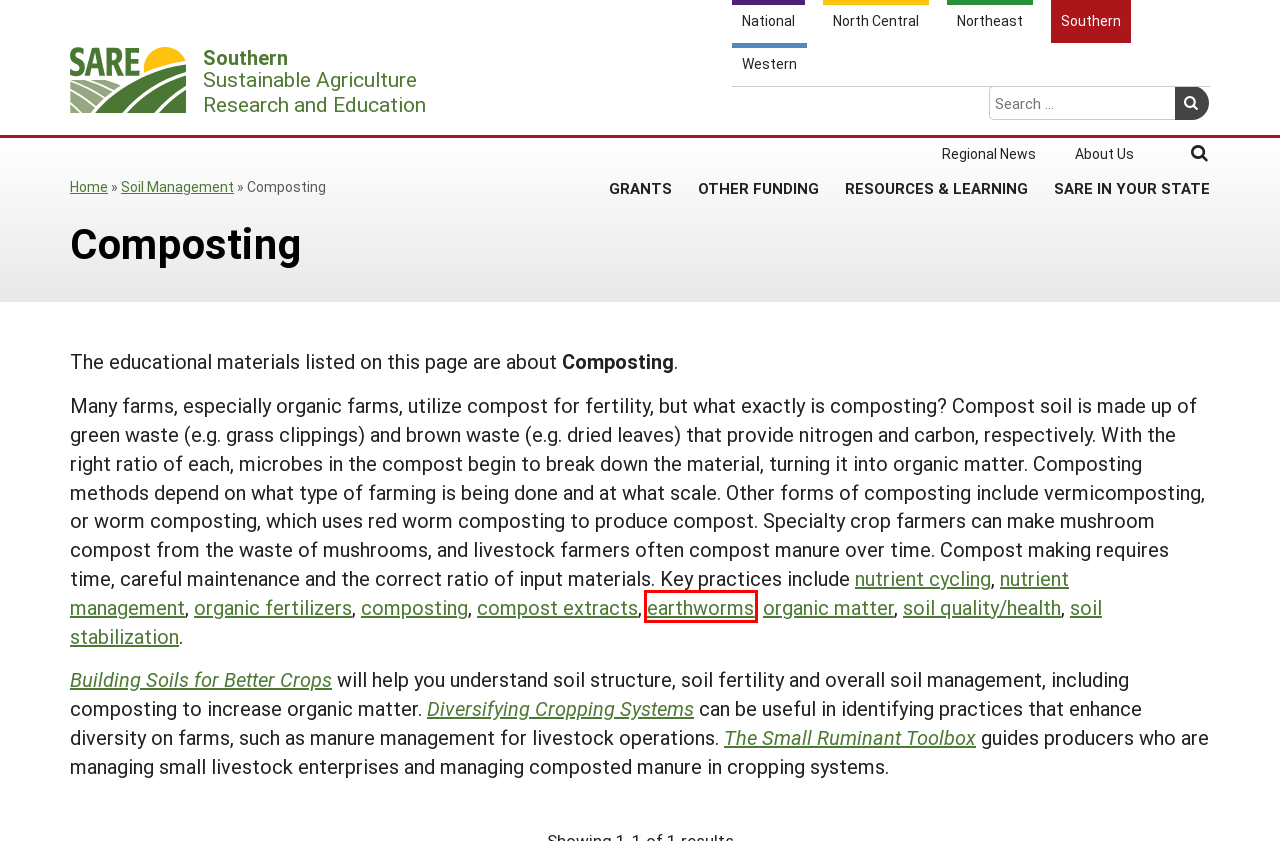Examine the screenshot of a webpage with a red bounding box around a UI element. Your task is to identify the webpage description that best corresponds to the new webpage after clicking the specified element. The given options are:
A. Nutrient Management Archives - SARE Southern
B. Soil Management Archives - SARE Southern
C. Building Soils for Better Crops - SARE
D. Compost Extracts Archives - SARE Southern
E. Earthworms Archives - SARE Southern
F. The Small Ruminant Toolbox - SARE
G. Resources and Learning - SARE Southern
H. Soil Quality/Health Archives - SARE Southern

E